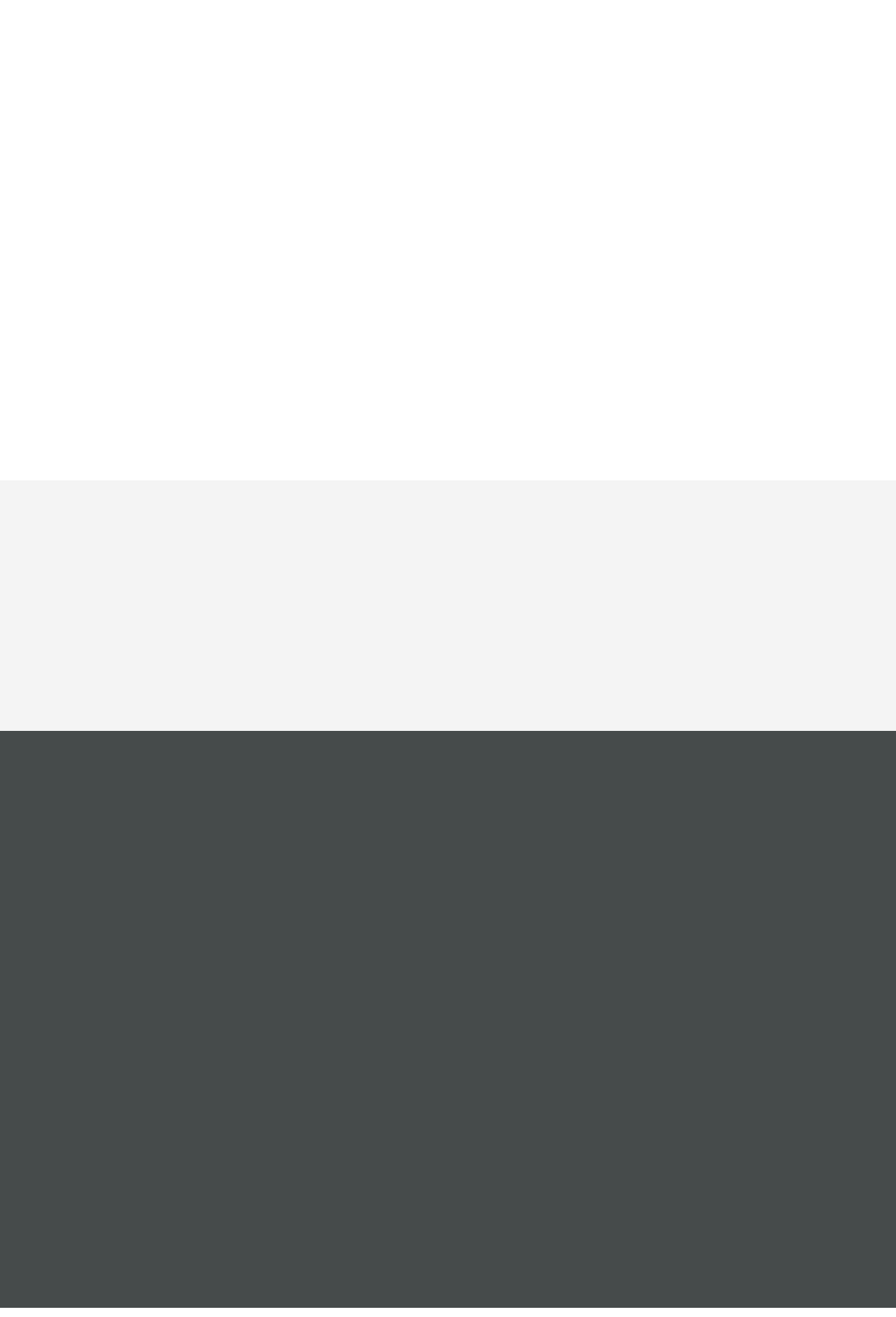How many links are in the footer section?
Answer the question with a single word or phrase by looking at the picture.

6